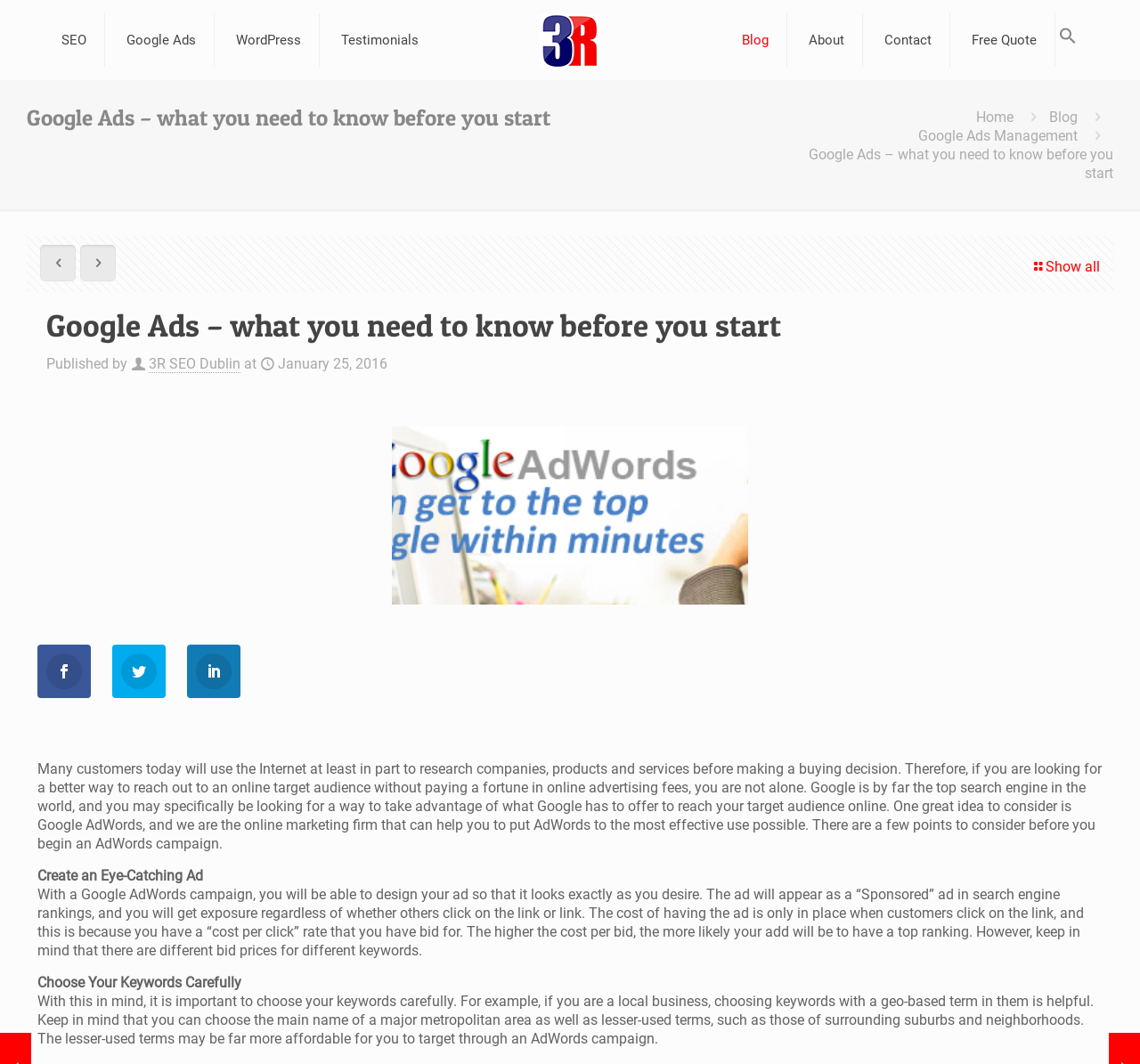Determine the bounding box coordinates of the UI element described by: "title="3R SEO Consultants Dublin"".

[0.388, 0.0, 0.612, 0.075]